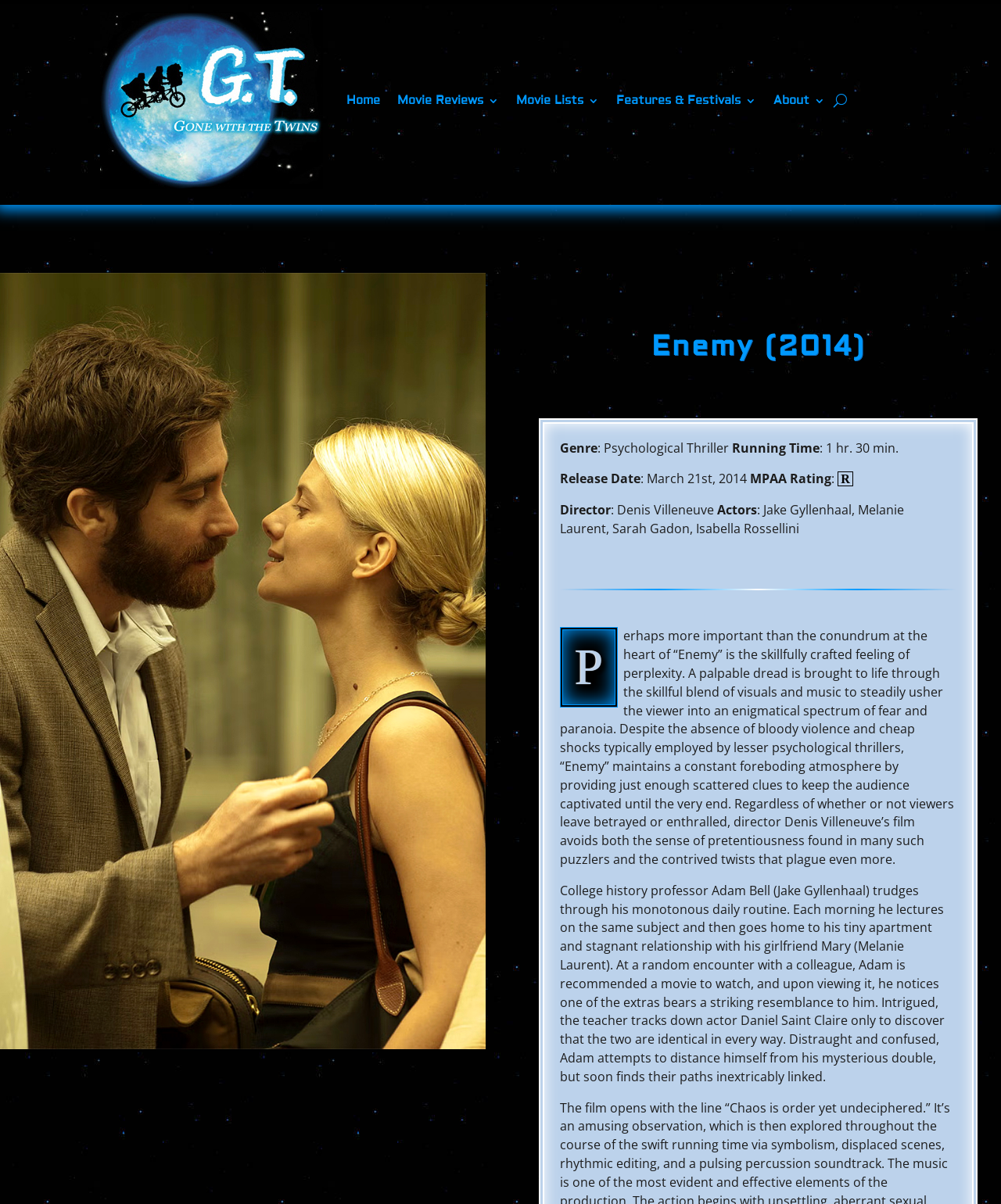Locate the bounding box coordinates of the clickable region necessary to complete the following instruction: "Click the 'Movie Reviews' link". Provide the coordinates in the format of four float numbers between 0 and 1, i.e., [left, top, right, bottom].

[0.397, 0.01, 0.498, 0.157]